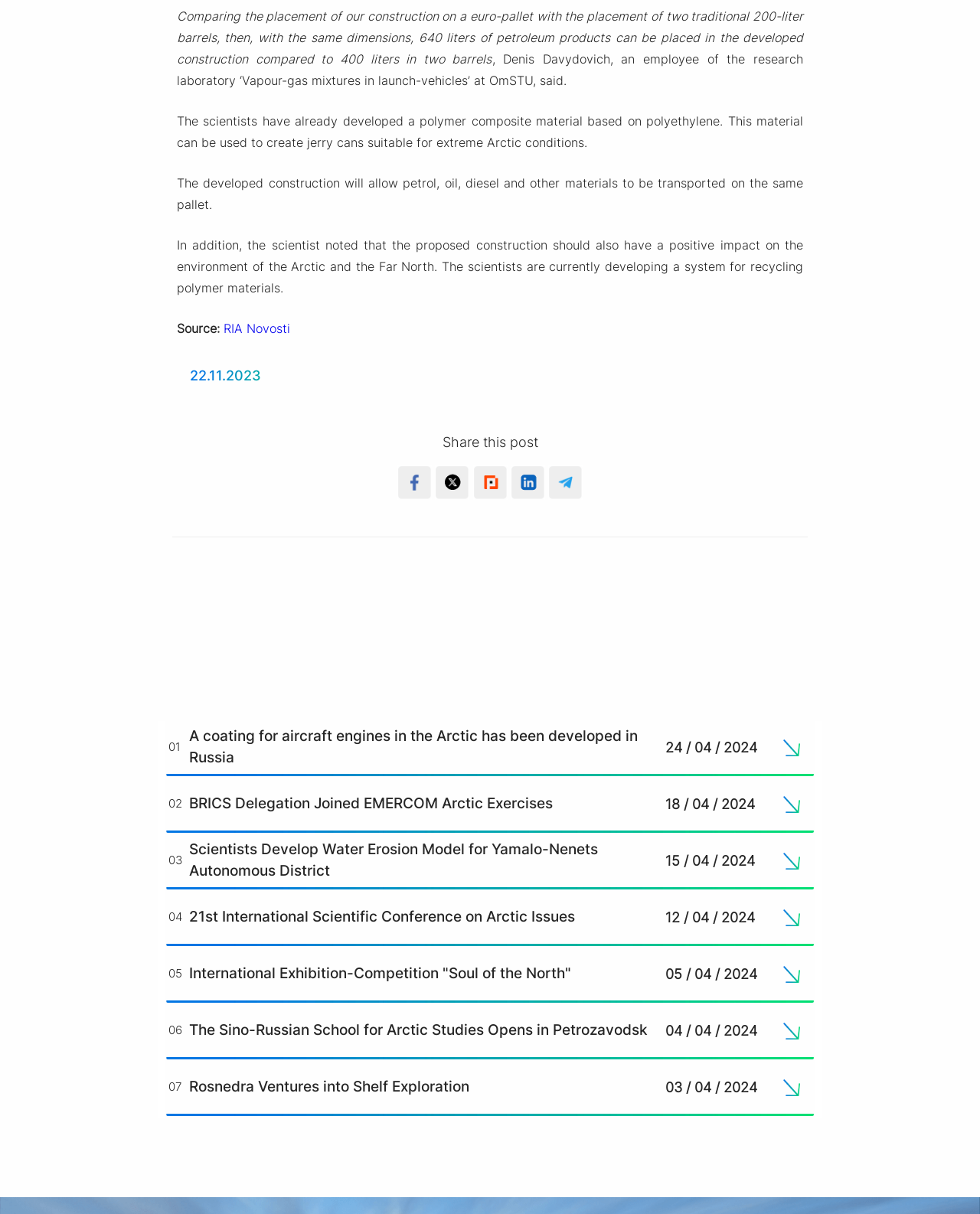Who is quoted in the article?
Could you please answer the question thoroughly and with as much detail as possible?

The article mentions a quote from Denis Davydovich, an employee of the research laboratory ‘Vapour-gas mixtures in launch-vehicles’ at OmSTU, discussing the benefits of the new construction material.